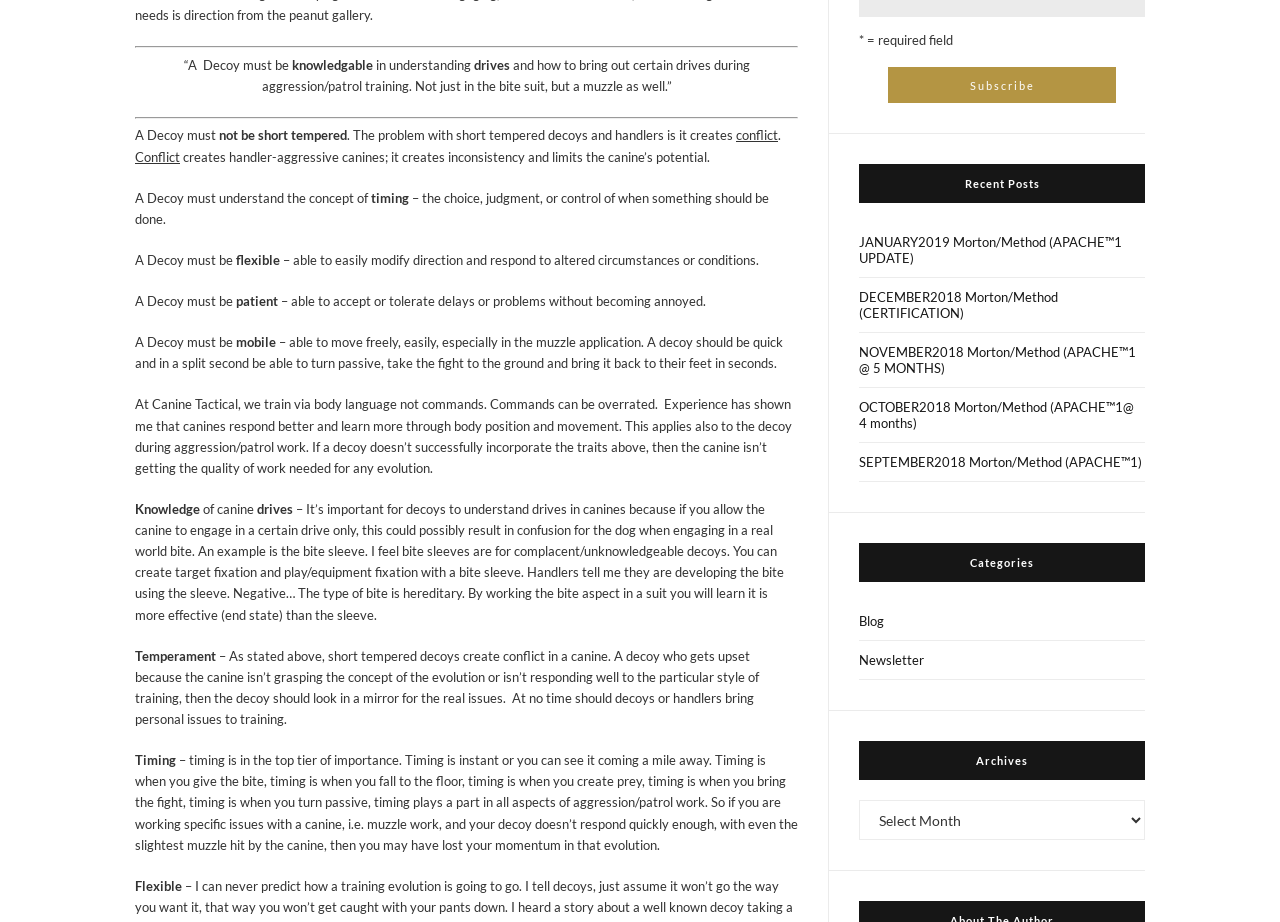Provide the bounding box coordinates for the UI element described in this sentence: "Blog". The coordinates should be four float values between 0 and 1, i.e., [left, top, right, bottom].

[0.671, 0.653, 0.895, 0.696]